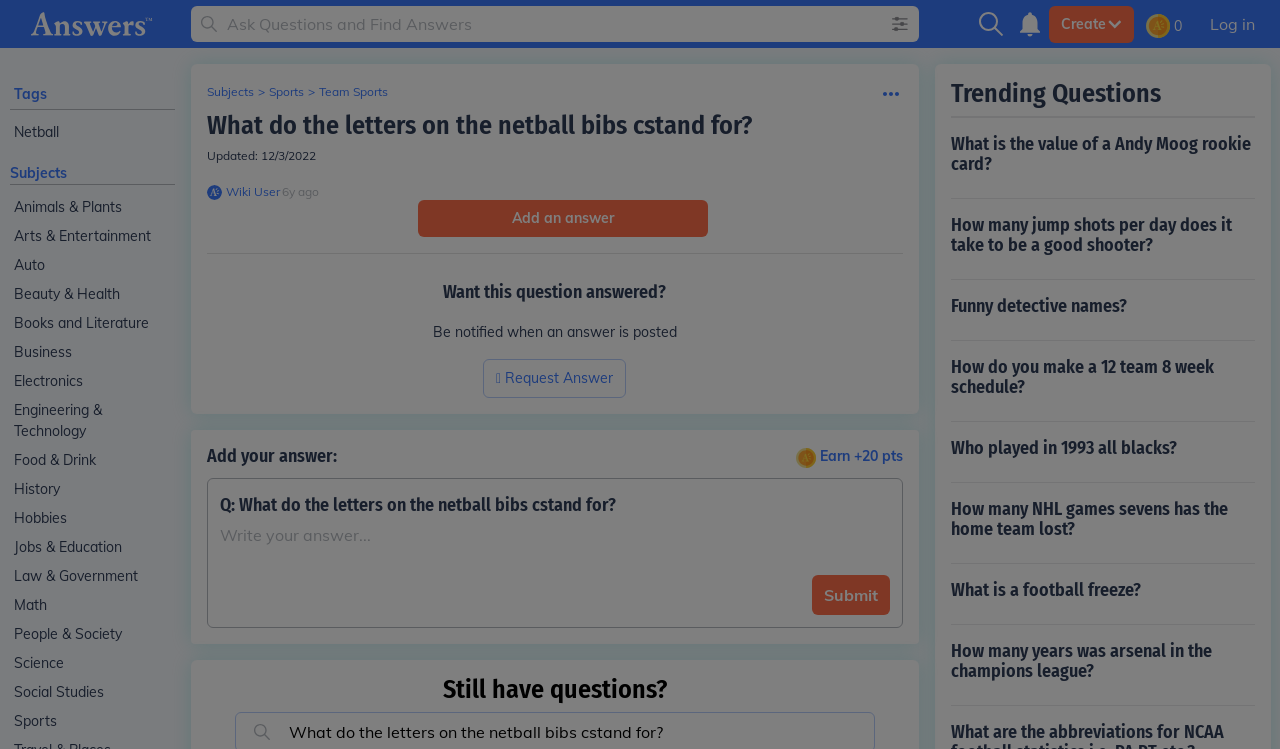Locate the UI element described as follows: "Beauty & Health". Return the bounding box coordinates as four float numbers between 0 and 1 in the order [left, top, right, bottom].

[0.007, 0.374, 0.136, 0.413]